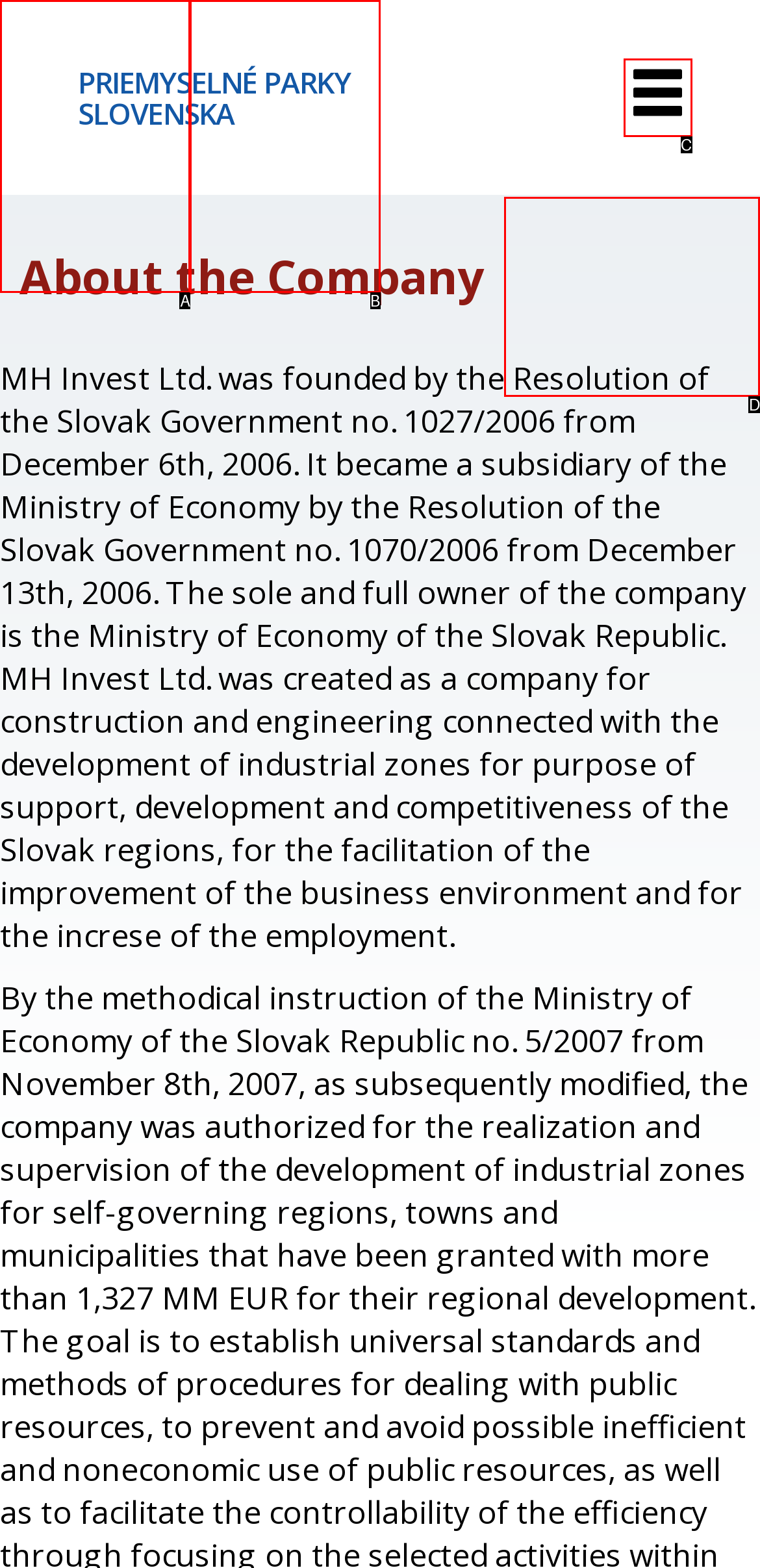Find the HTML element that matches the description: alt="English". Answer using the letter of the best match from the available choices.

B